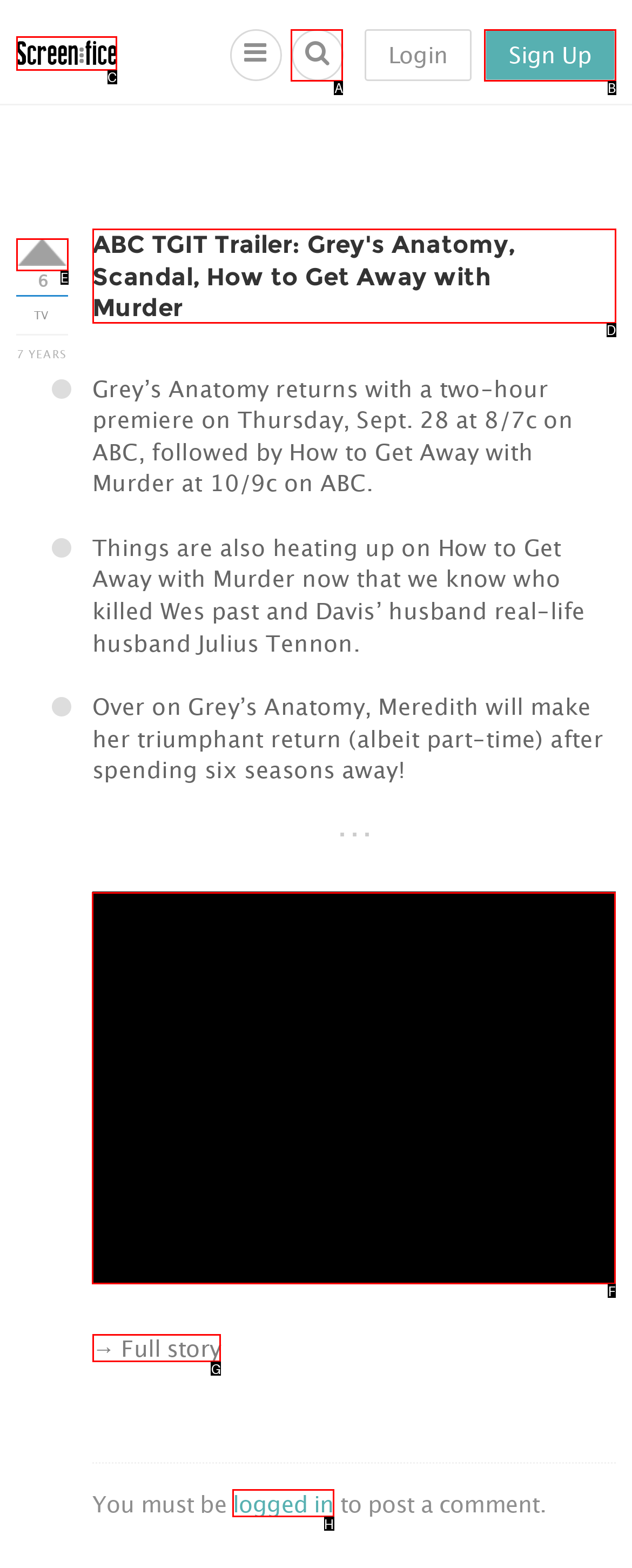Identify which lettered option completes the task: Watch the TGIT ABC Thursdays Promo video. Provide the letter of the correct choice.

F